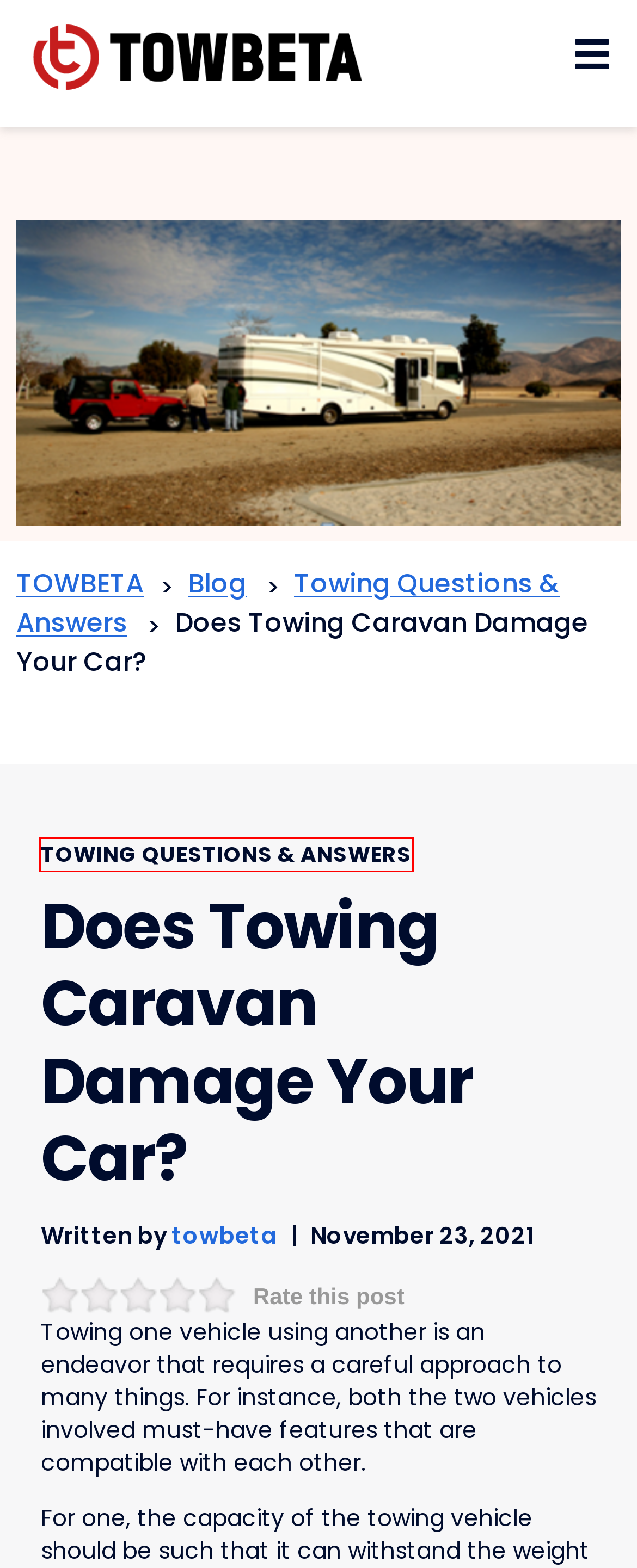You have been given a screenshot of a webpage with a red bounding box around a UI element. Select the most appropriate webpage description for the new webpage that appears after clicking the element within the red bounding box. The choices are:
A. Deals – TOWBETA
B. towbeta - TOWBETA
C. Home Page - TOWBETA
D. Does towing a caravan damage your car?
E. Towing Questions & Answers - TOWBETA
F. Best Things to Buy - TOWBETA
G. Electronics – TOWBETA
H. Blog - TOWBETA

E